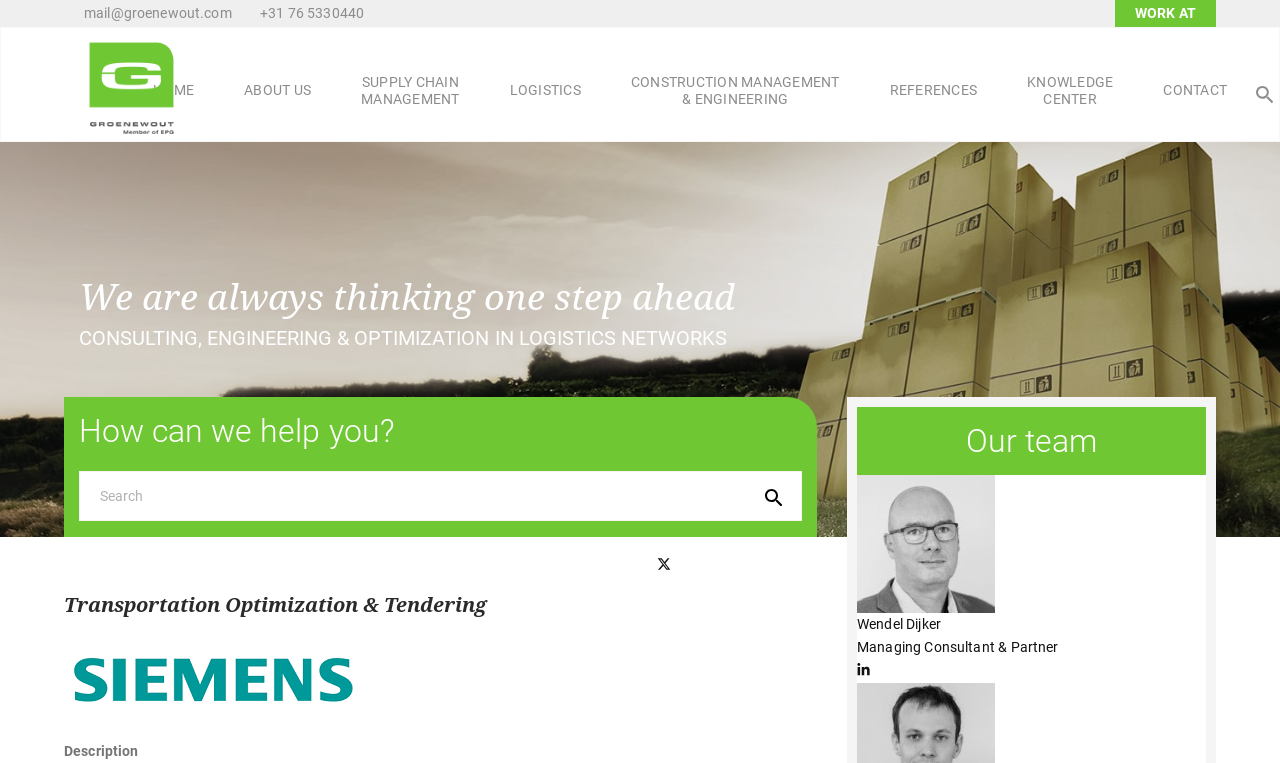Carefully observe the image and respond to the question with a detailed answer:
What is the topic of the webpage's main heading?

The main heading of the webpage is located in the middle of the page and reads 'Transportation Optimization & Tendering', which suggests that the webpage is about this specific topic.